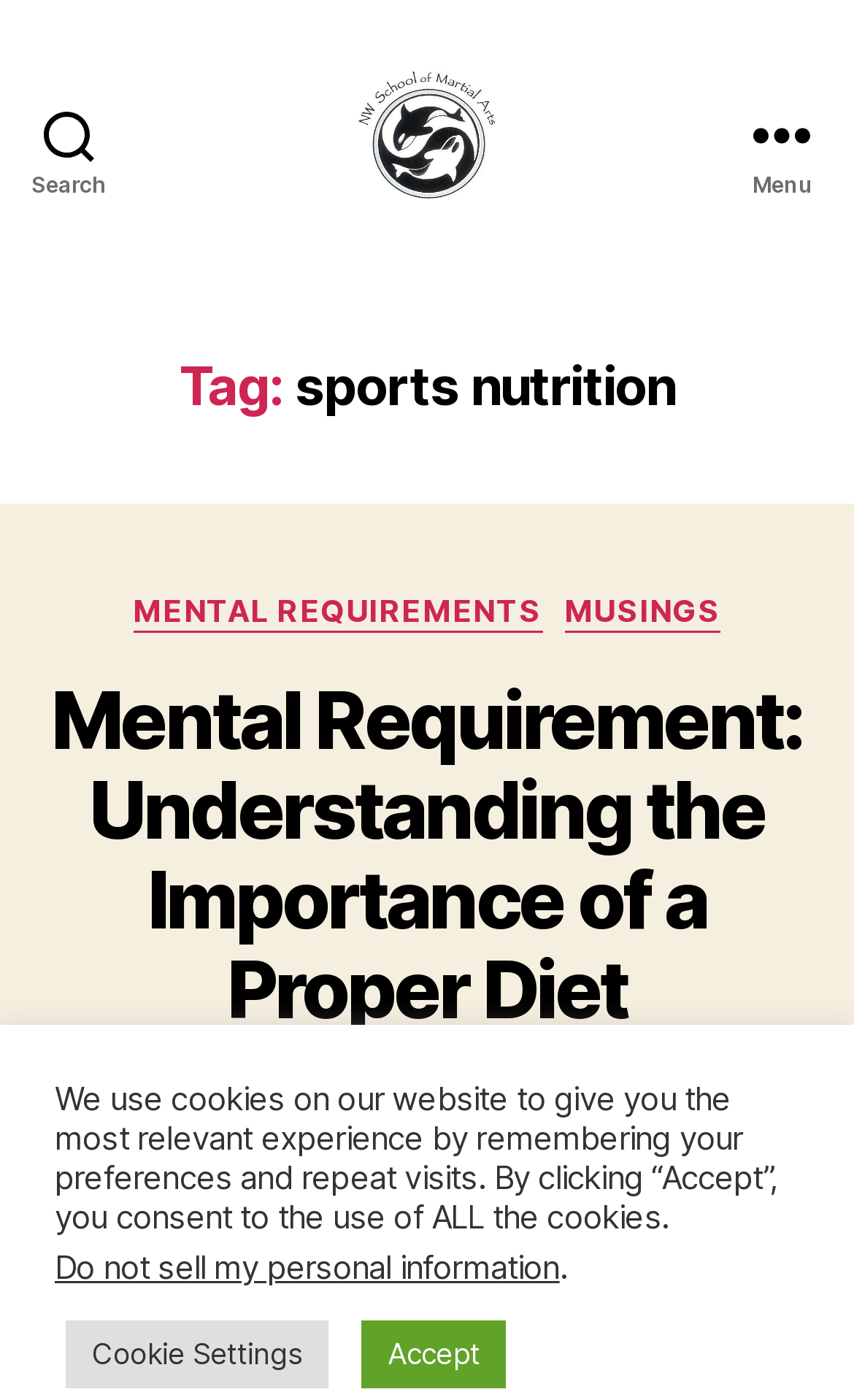Please provide the bounding box coordinates for the element that needs to be clicked to perform the instruction: "Search for something". The coordinates must consist of four float numbers between 0 and 1, formatted as [left, top, right, bottom].

[0.0, 0.0, 0.162, 0.192]